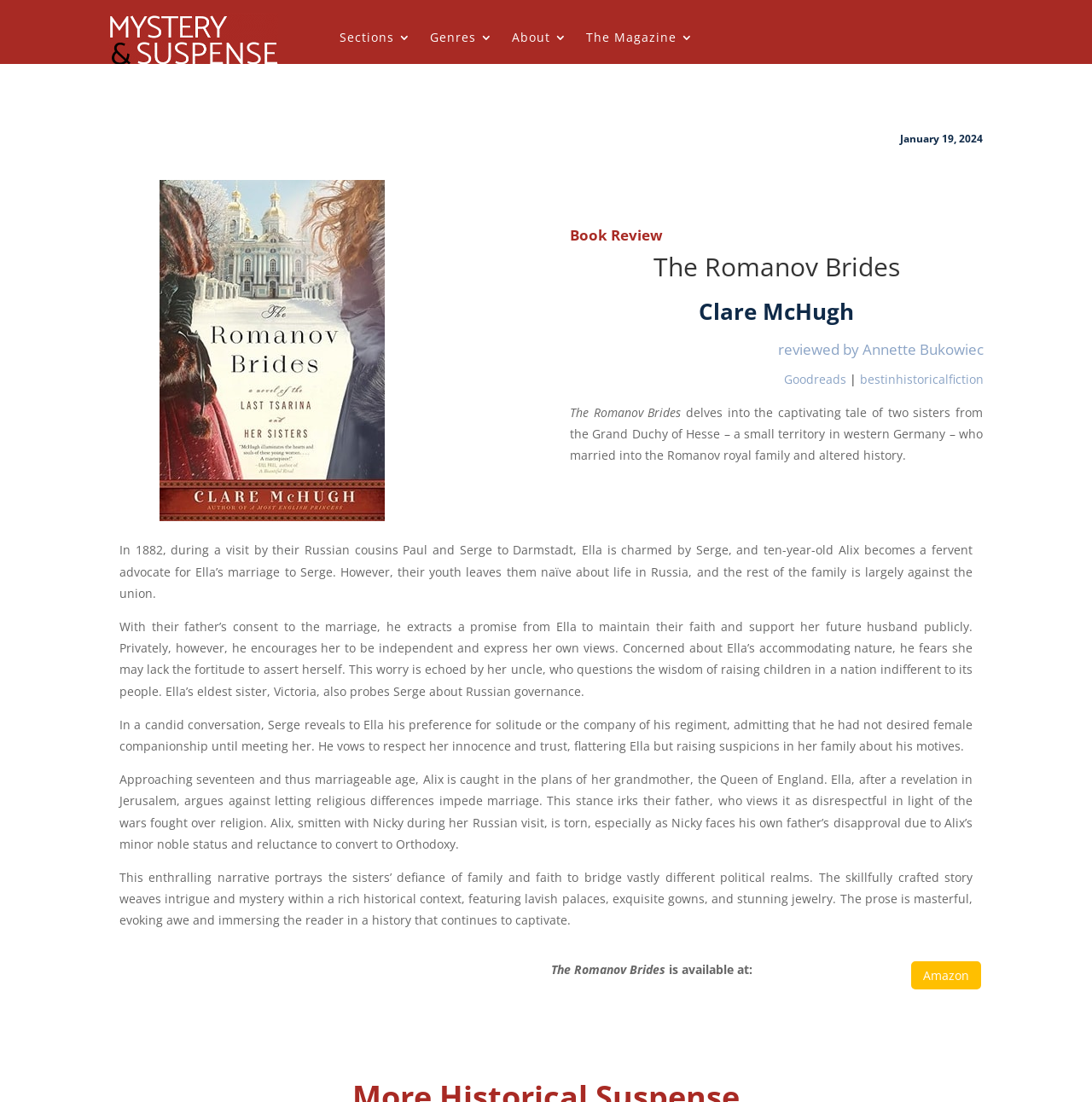Identify the main title of the webpage and generate its text content.

The Romanov Brides